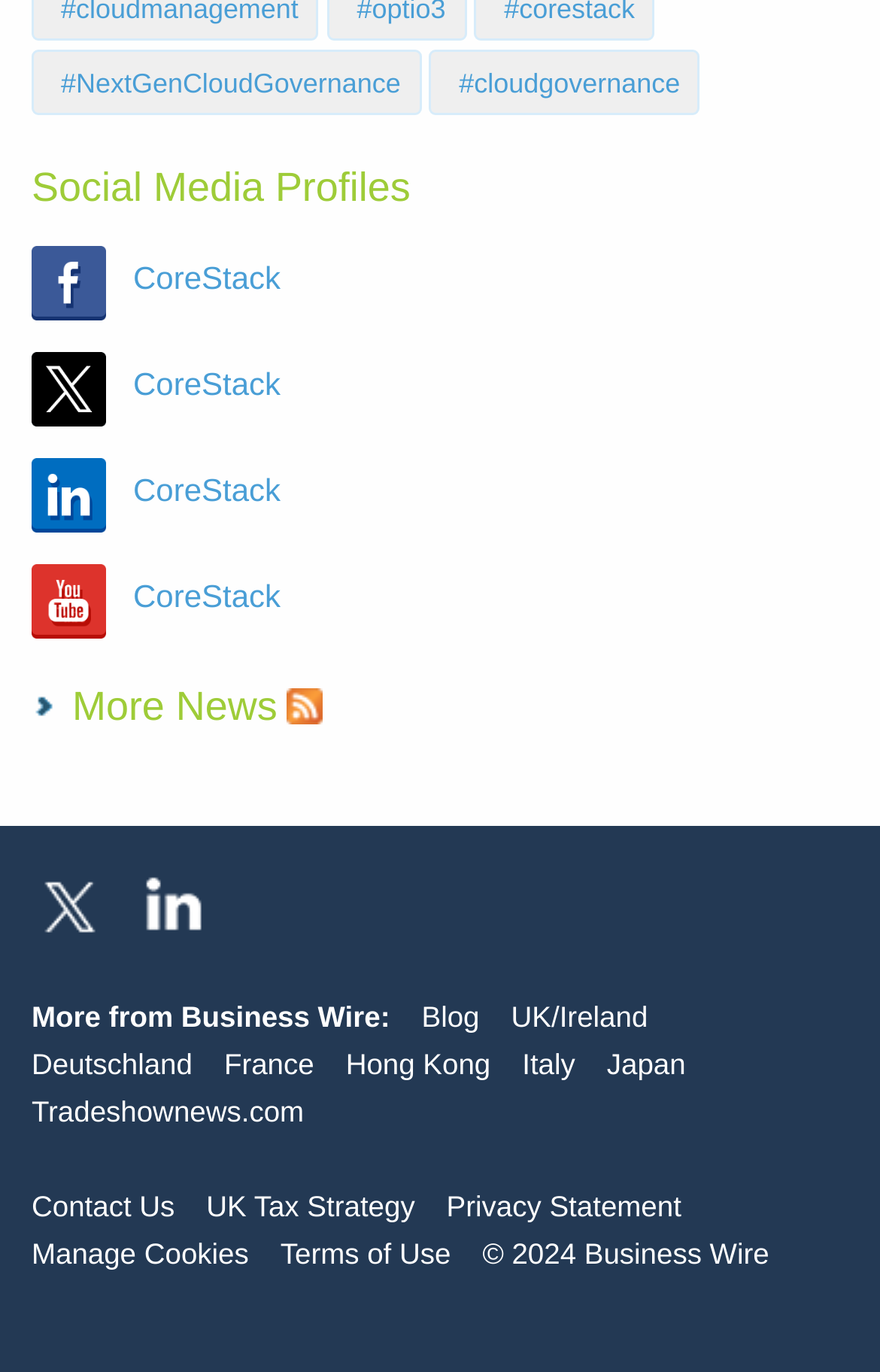Based on the description "Quick Tips", find the bounding box of the specified UI element.

None